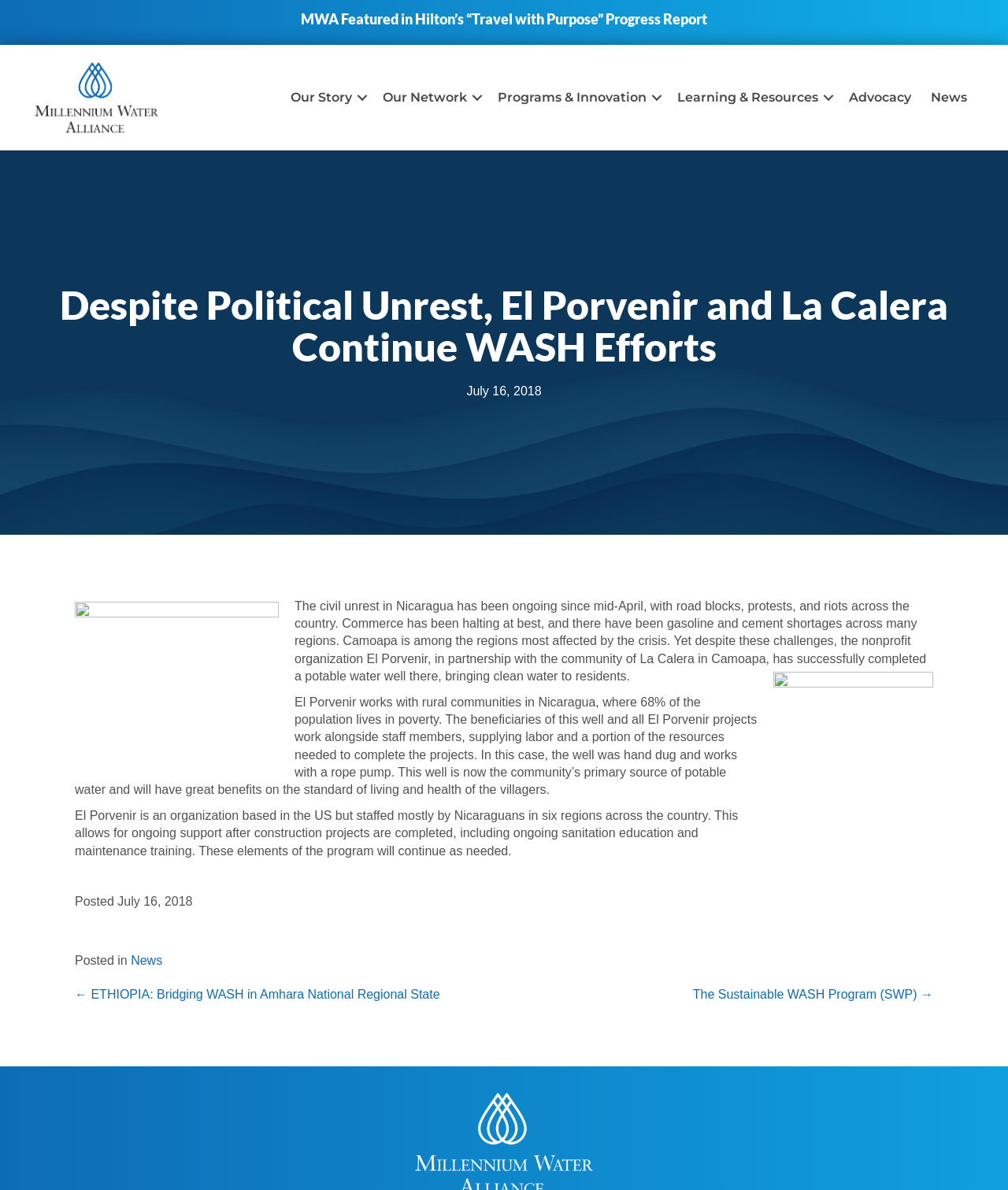When was the article posted?
Please respond to the question with a detailed and well-explained answer.

The article has a timestamp of July 16, 2018, indicating when it was posted.